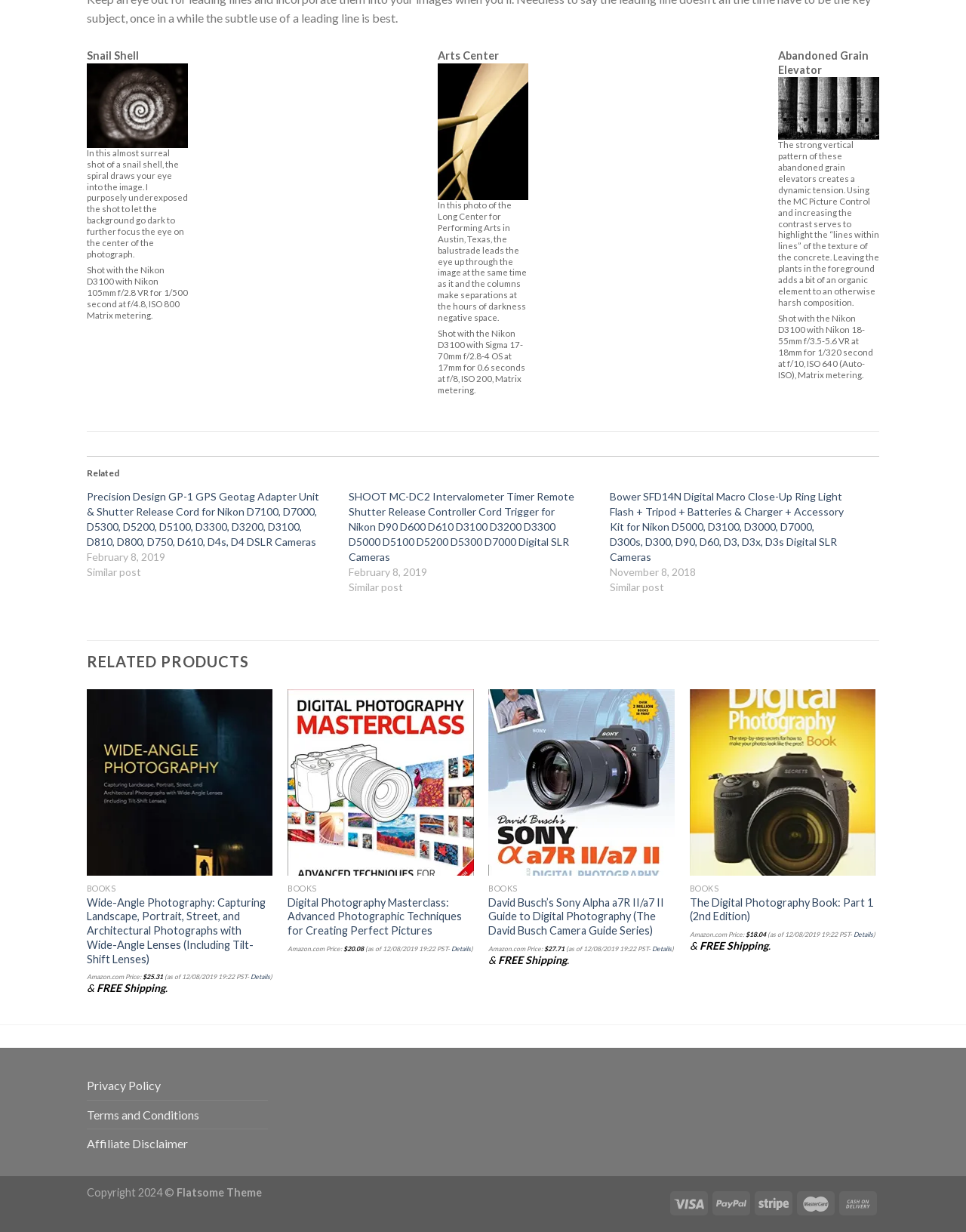How many images are in the table?
Refer to the image and respond with a one-word or short-phrase answer.

3